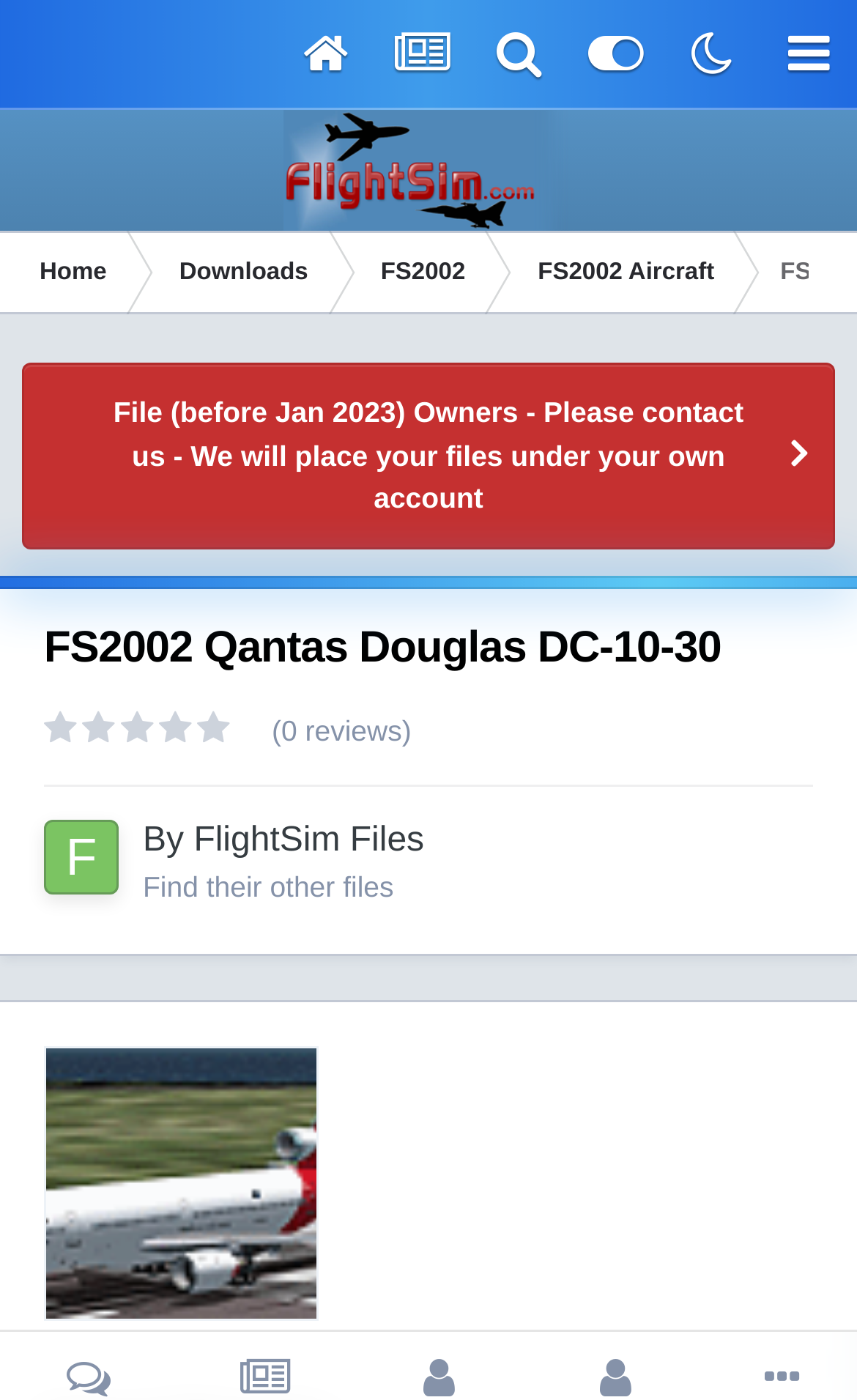What type of aircraft is featured on this page?
Please give a detailed and thorough answer to the question, covering all relevant points.

I found the answer by looking at the main heading of the webpage, which reads 'FS2002 Qantas Douglas DC-10-30'. This suggests that the webpage is about a specific aircraft, namely the Douglas DC-10-30.